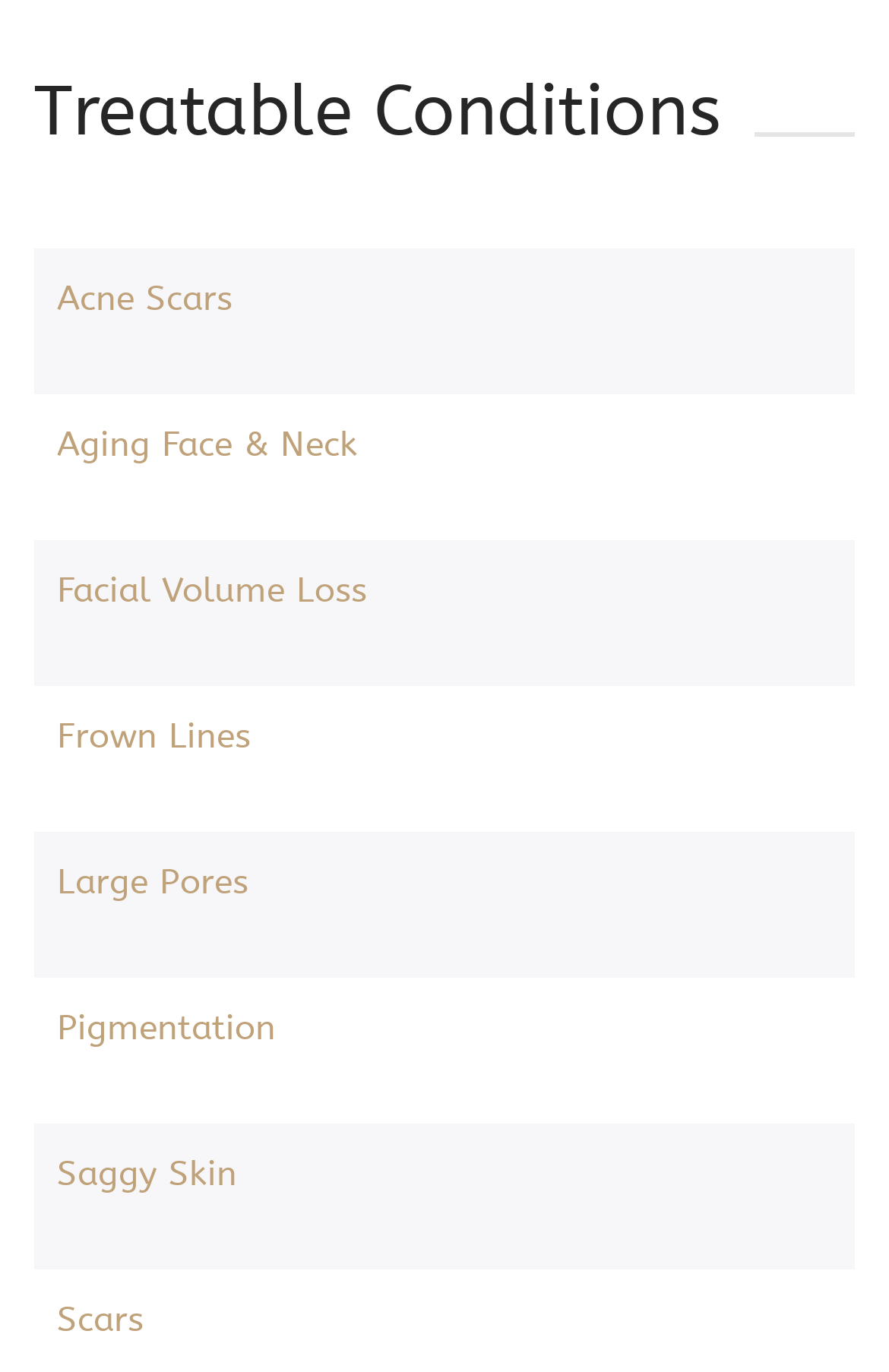How many treatable conditions are listed?
Look at the image and respond with a single word or a short phrase.

9